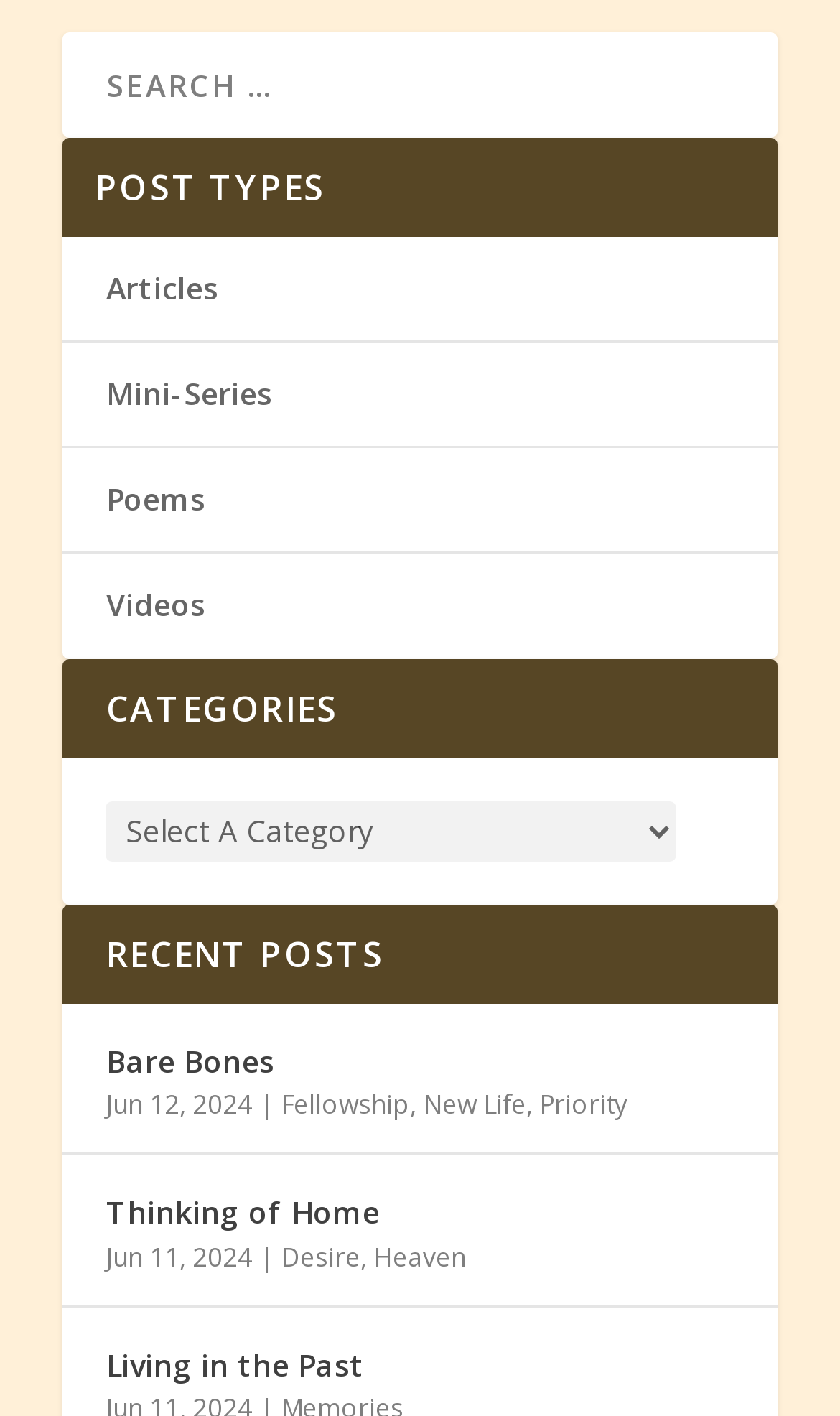Can you give a detailed response to the following question using the information from the image? What is the date of the 'Fellowship' post?

The date of the 'Fellowship' post can be found by looking at the static text next to the 'Fellowship' link. The static text is 'Jun 12, 2024', which indicates the date of the post.